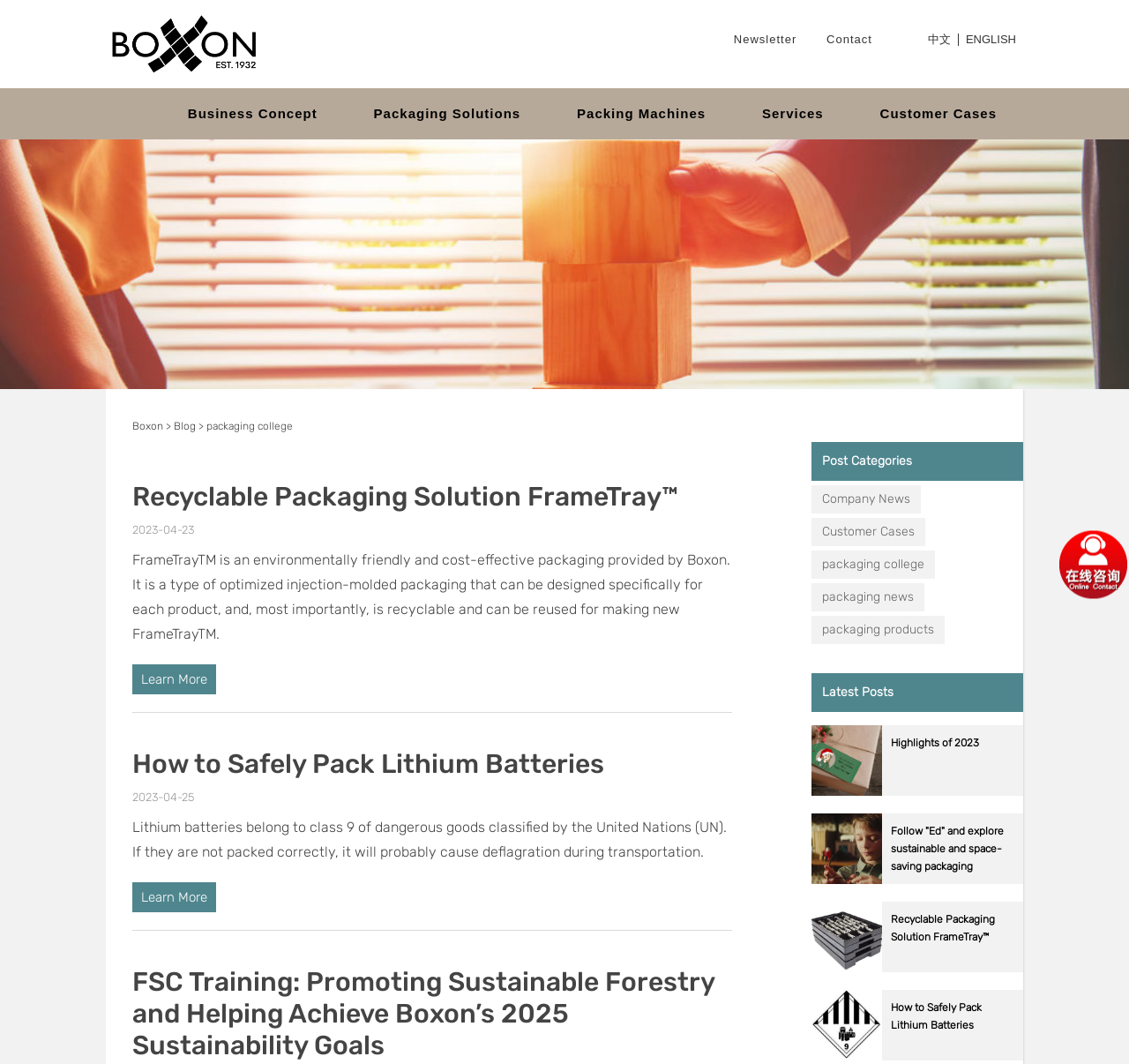What is the category of the post with the title 'How to Safely Pack Lithium Batteries'?
Use the image to answer the question with a single word or phrase.

Customer Cases